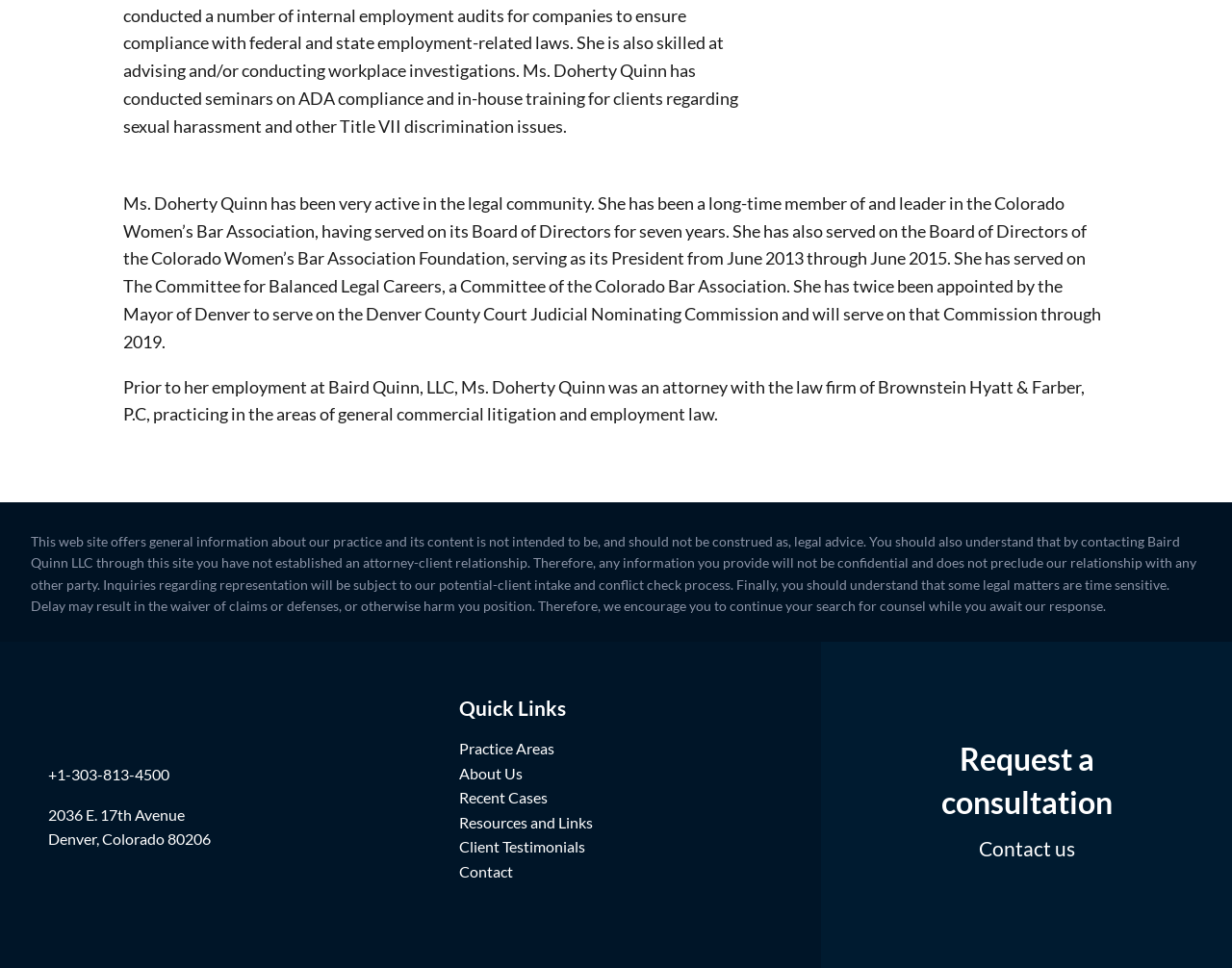Find the bounding box coordinates for the HTML element described in this sentence: "Menu". Provide the coordinates as four float numbers between 0 and 1, in the format [left, top, right, bottom].

None